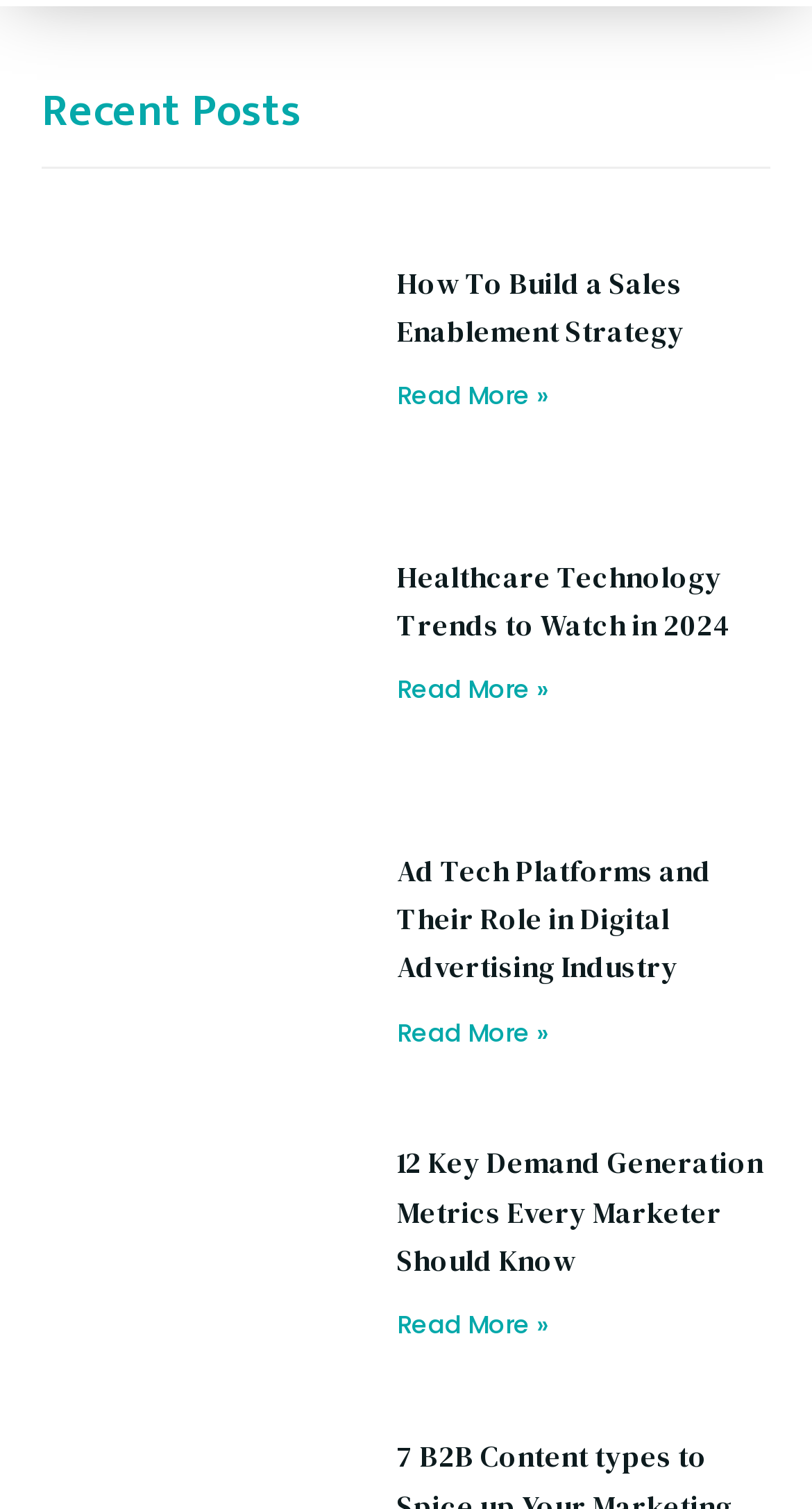Locate the bounding box coordinates of the area you need to click to fulfill this instruction: 'Learn about Healthcare Technology Trends to Watch in 2024'. The coordinates must be in the form of four float numbers ranging from 0 to 1: [left, top, right, bottom].

[0.051, 0.367, 0.455, 0.553]